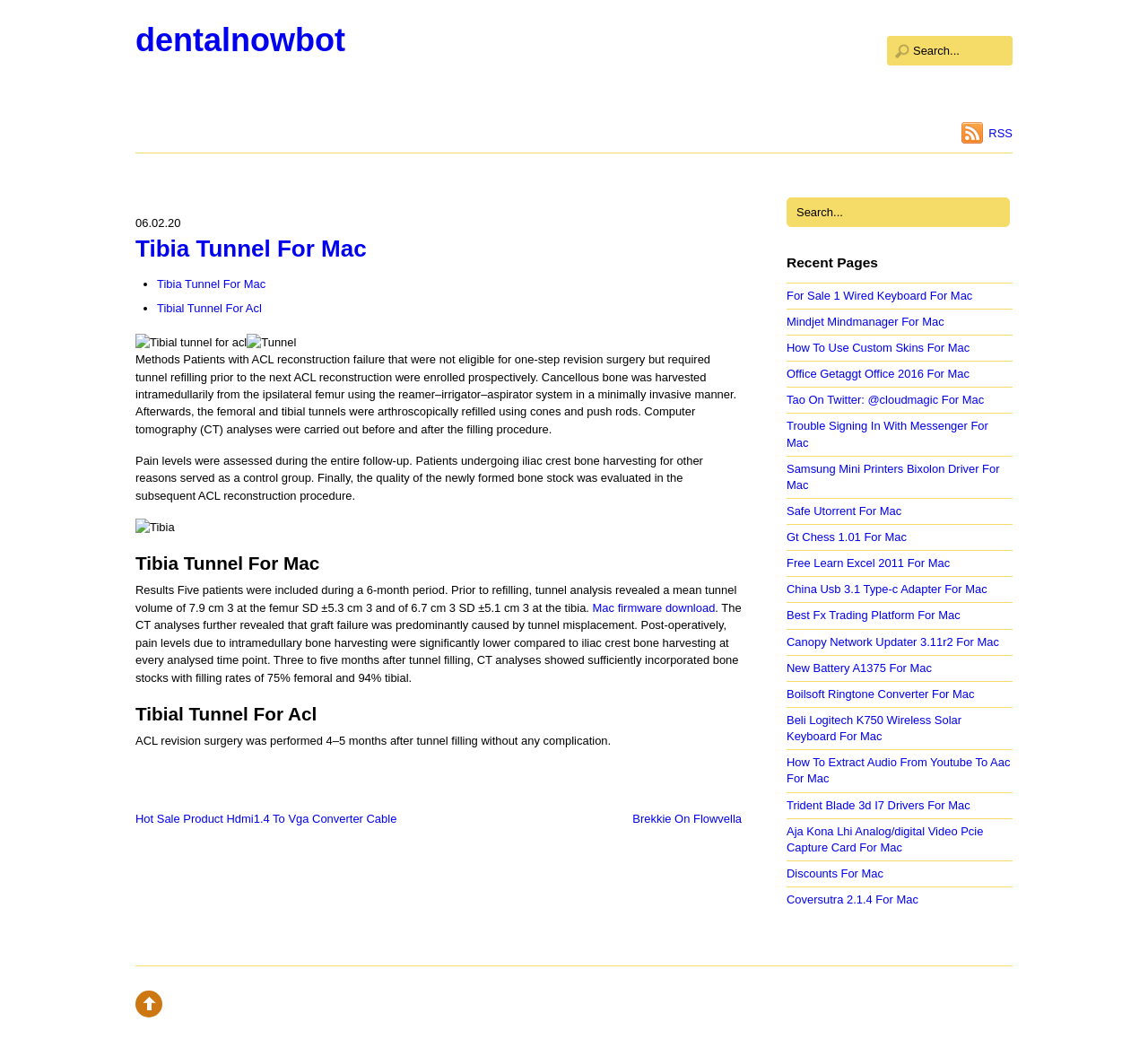What is the topic of the article?
Look at the screenshot and respond with one word or a short phrase.

Tibia Tunnel For Mac